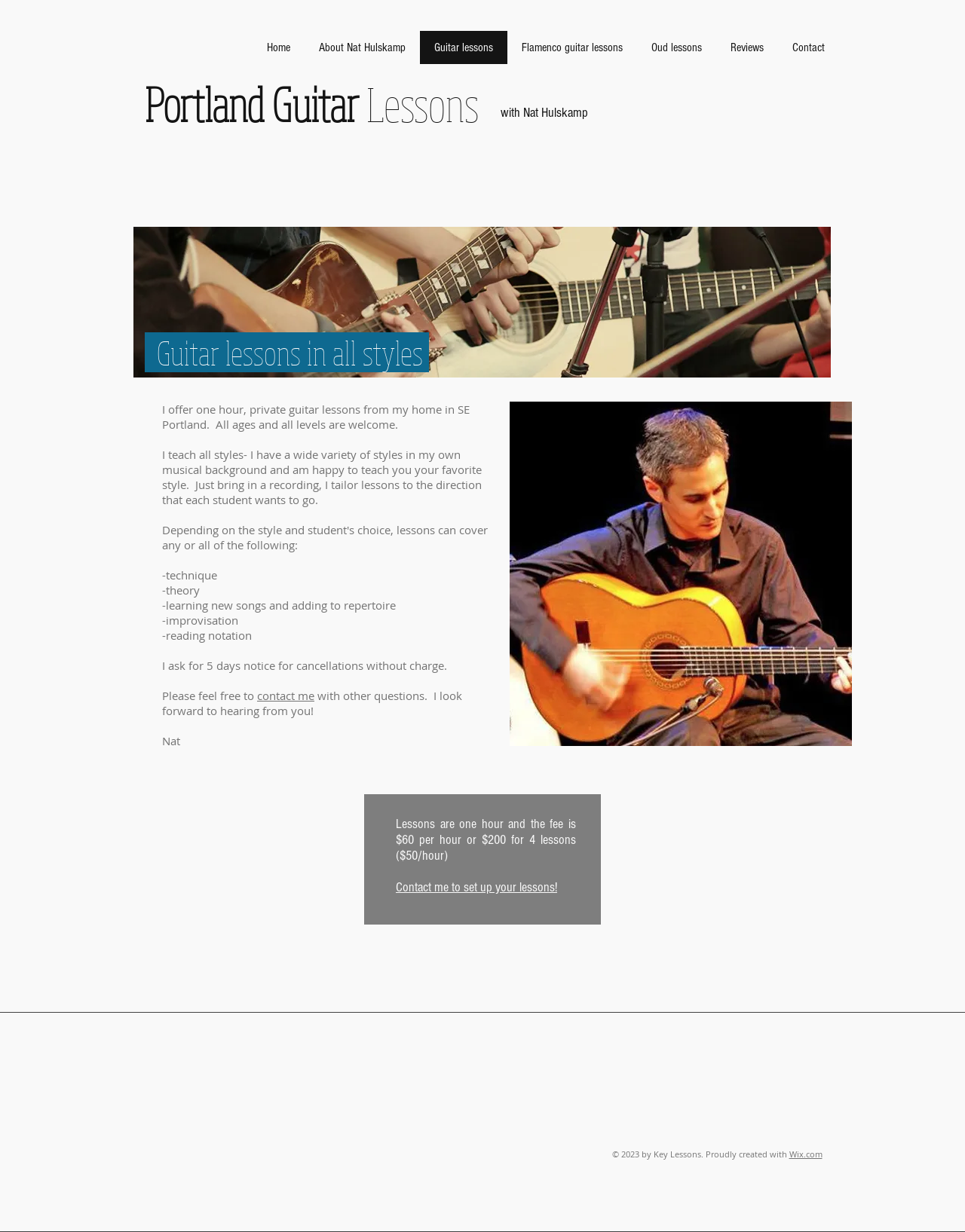Extract the main title from the webpage and generate its text.

Portland Guitar Lessons